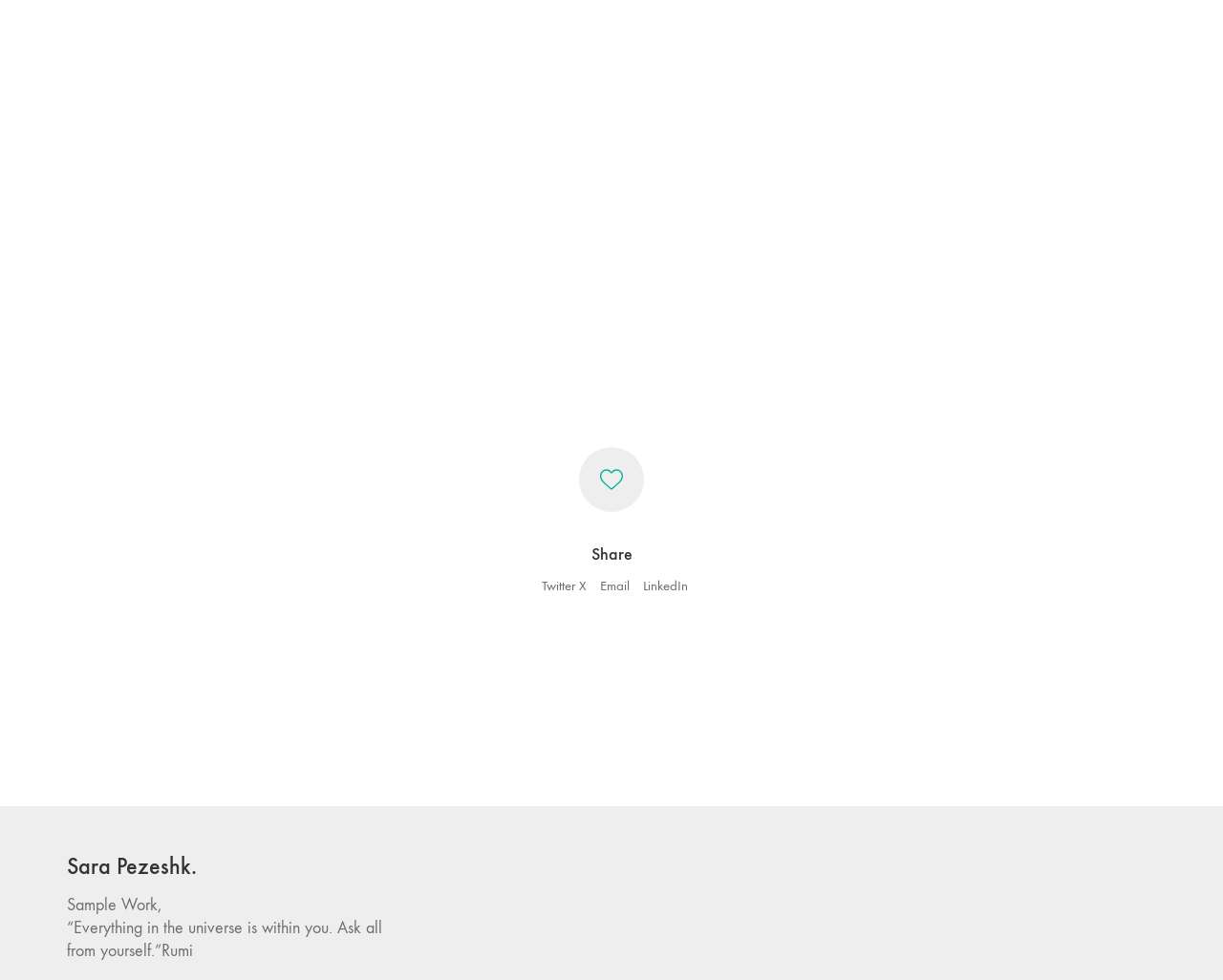Who is the author of the quote?
Please provide a single word or phrase based on the screenshot.

Rumi